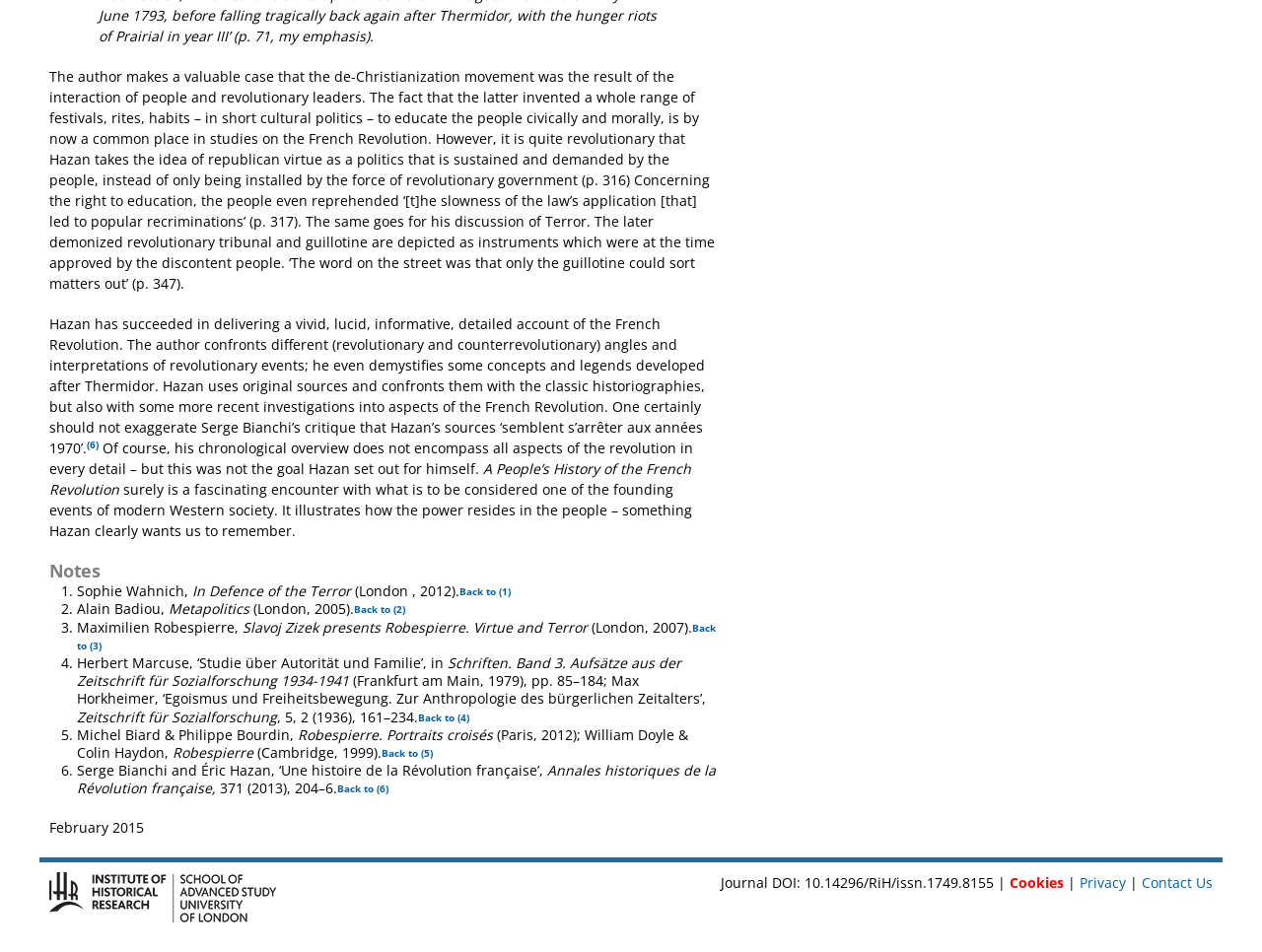Give a one-word or short-phrase answer to the following question: 
What is the date of the review?

February 2015